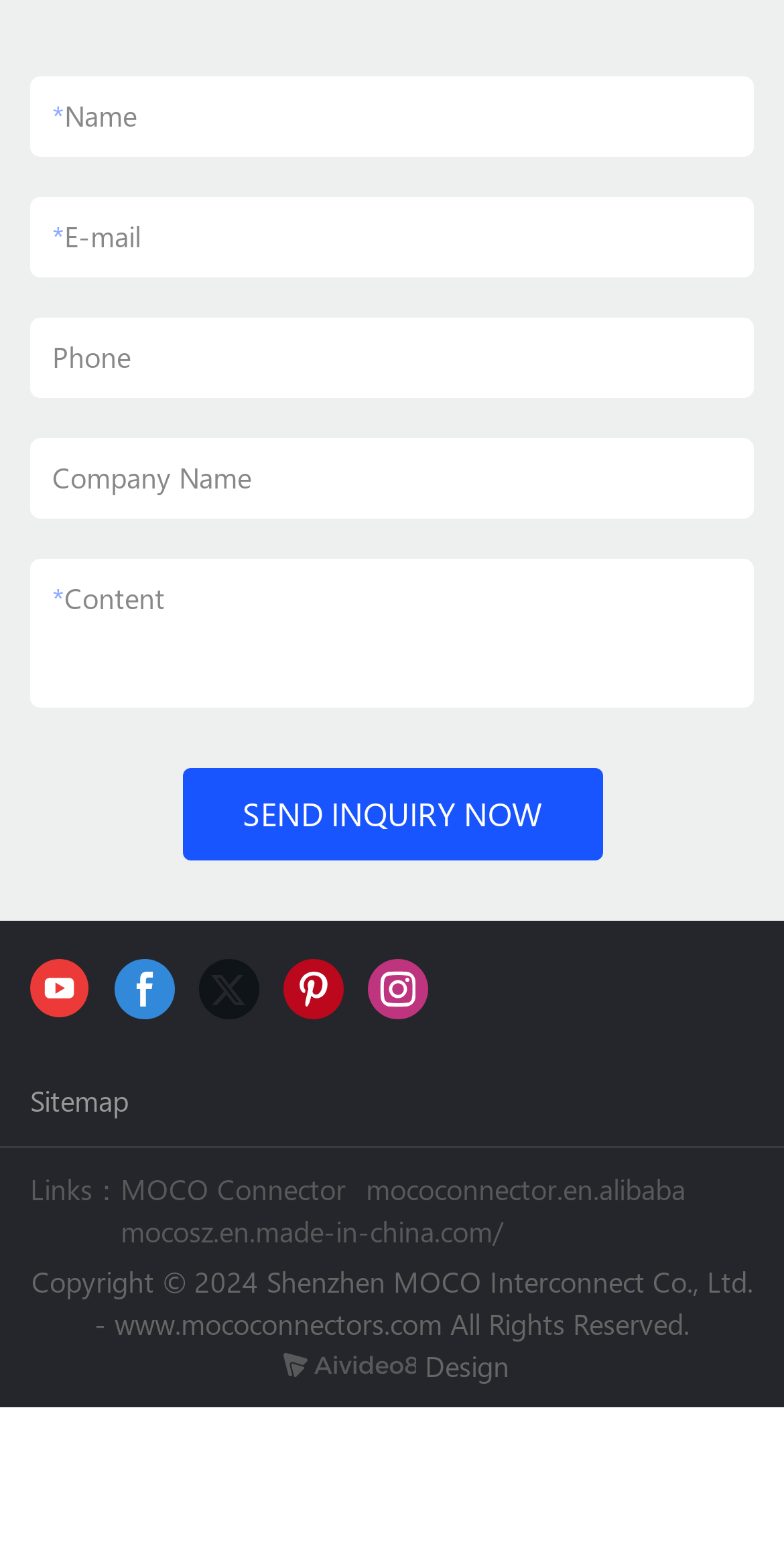How many social media links are present?
Look at the image and answer the question using a single word or phrase.

5